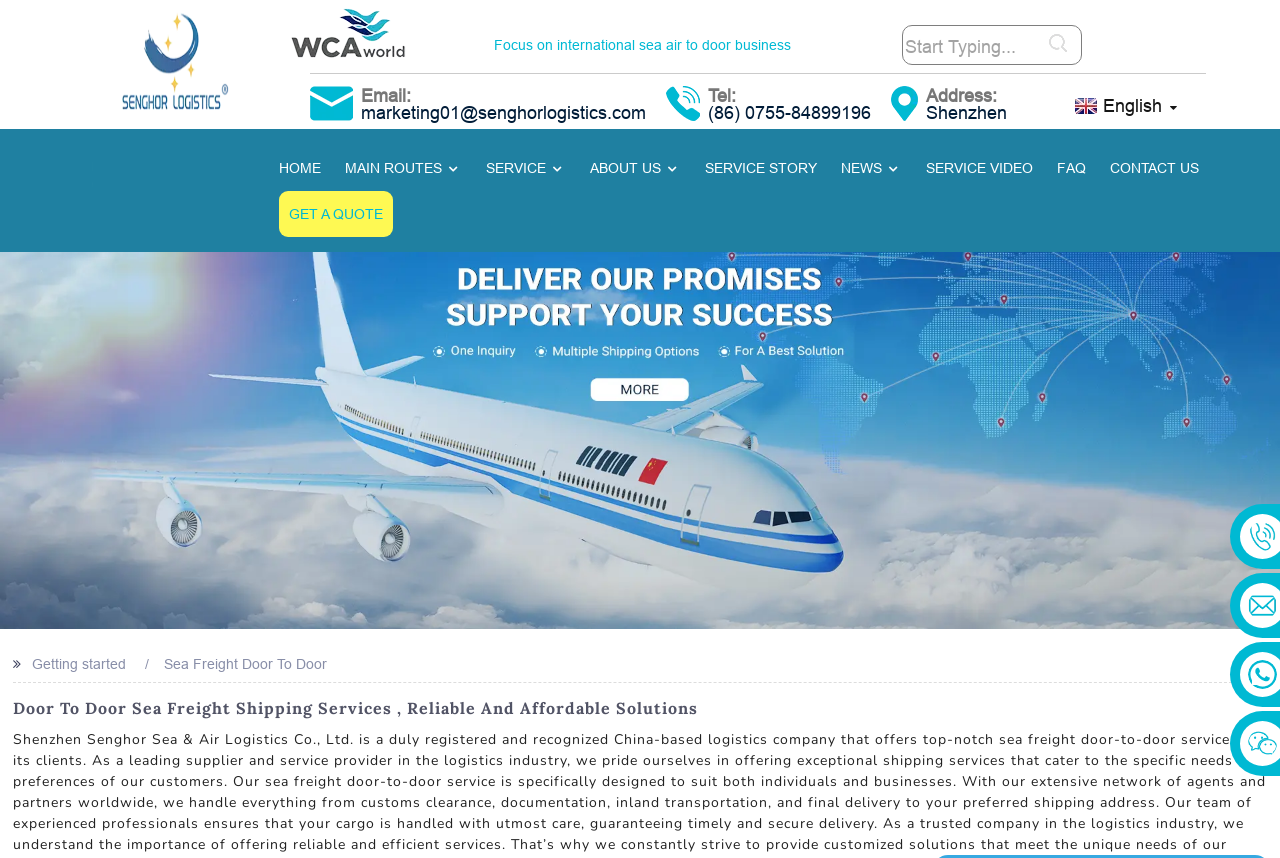What is the company's logo?
Based on the screenshot, answer the question with a single word or phrase.

COMPANY_LOGO